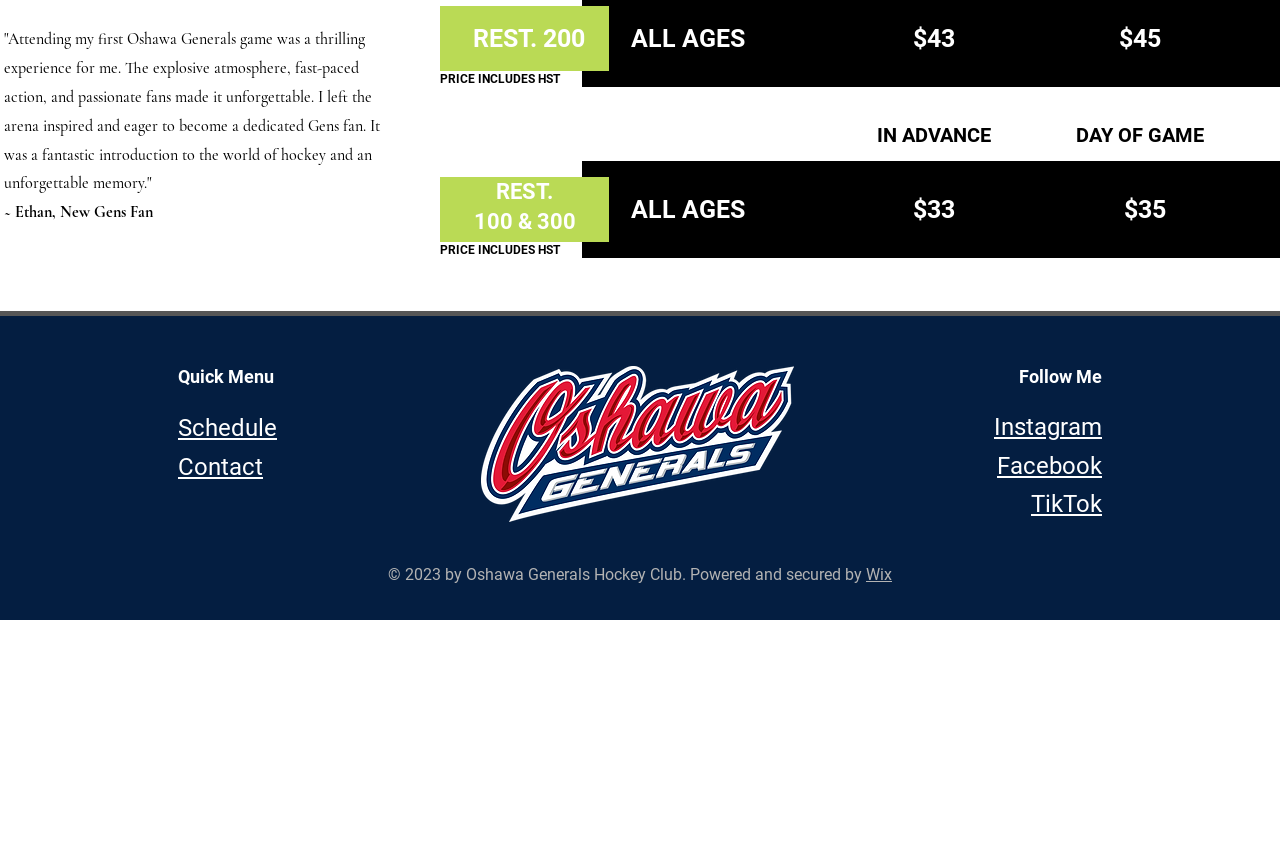What is the price of a ticket for REST. 200?
Look at the screenshot and give a one-word or phrase answer.

$43